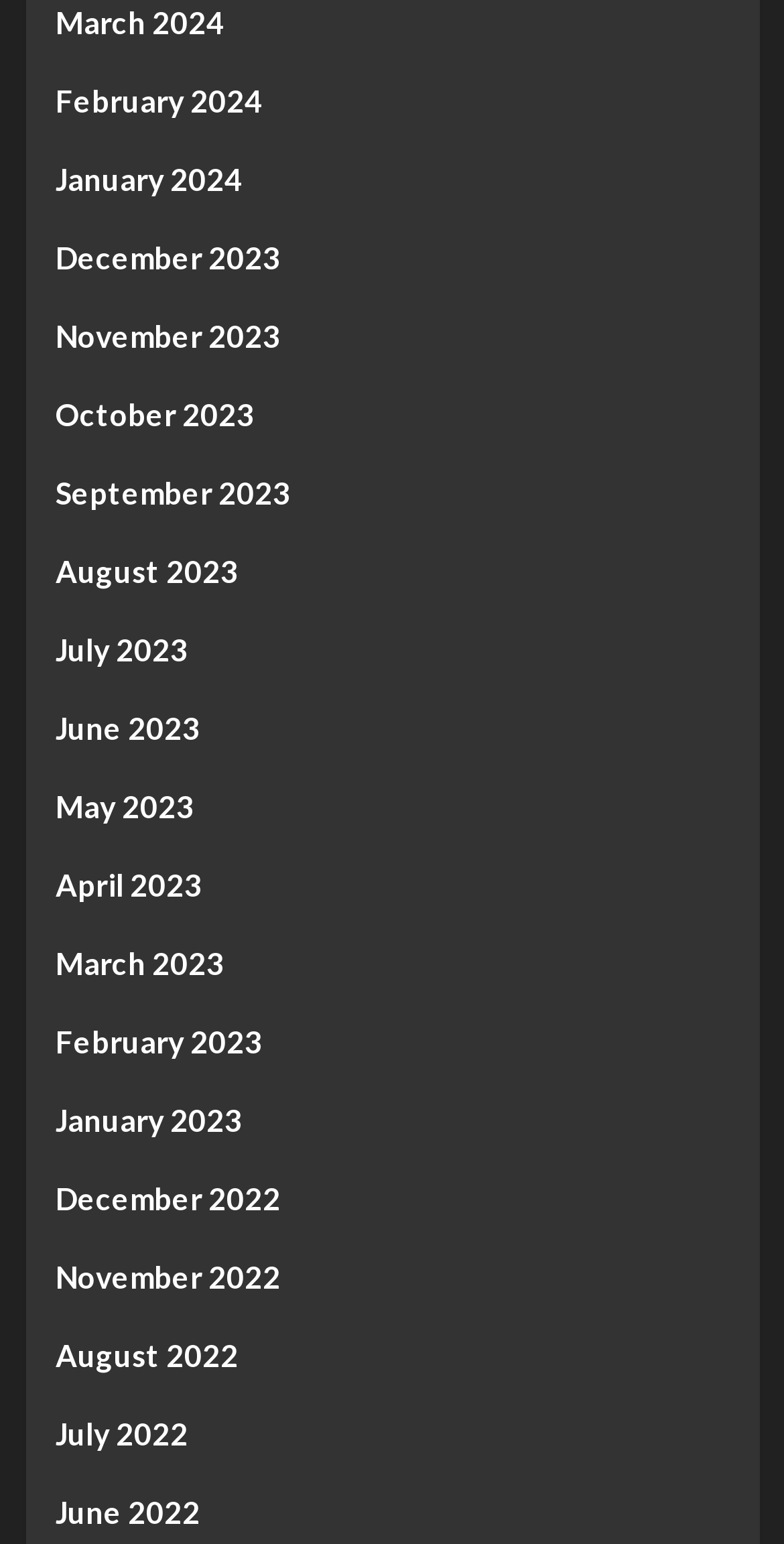Show me the bounding box coordinates of the clickable region to achieve the task as per the instruction: "View the 'iS Clinical GeneXC Serum' product".

None